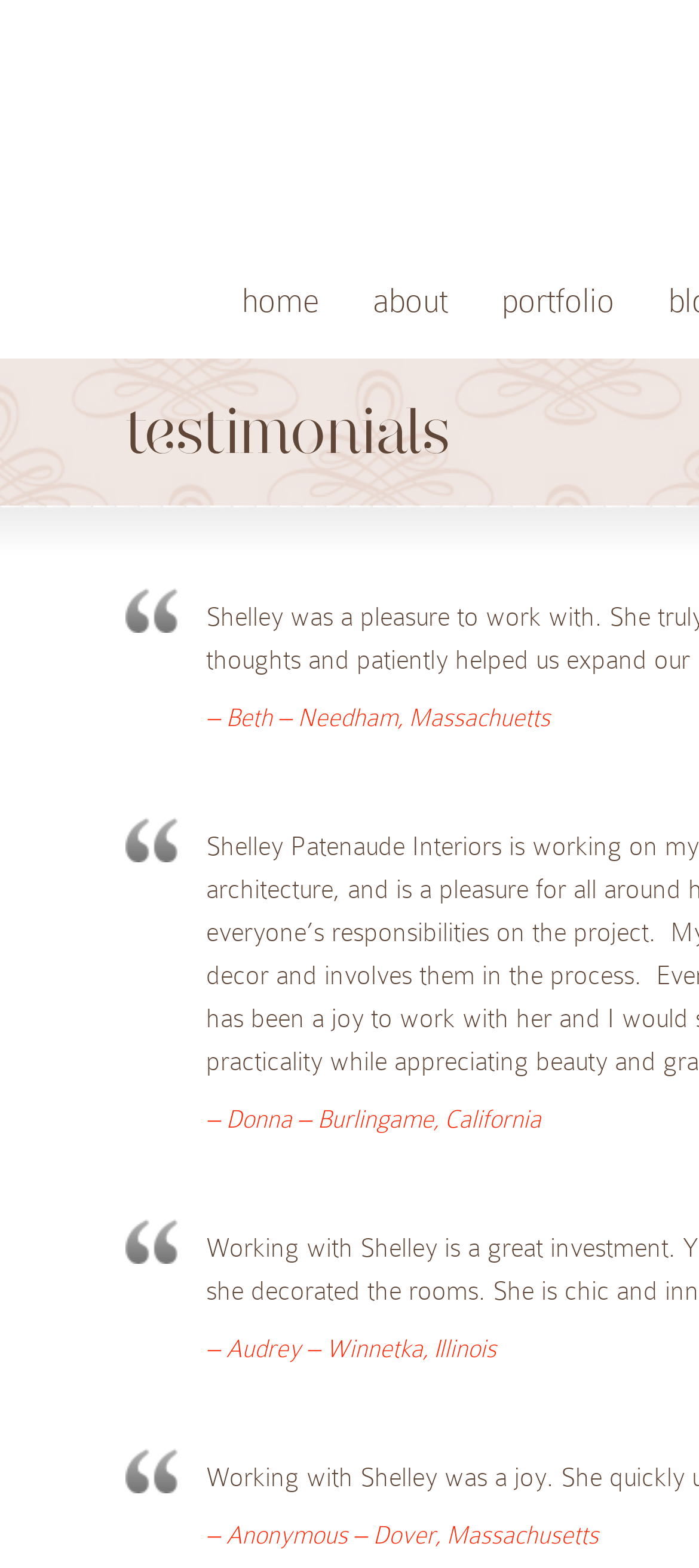Please locate the UI element described by "about" and provide its bounding box coordinates.

[0.495, 0.16, 0.679, 0.229]